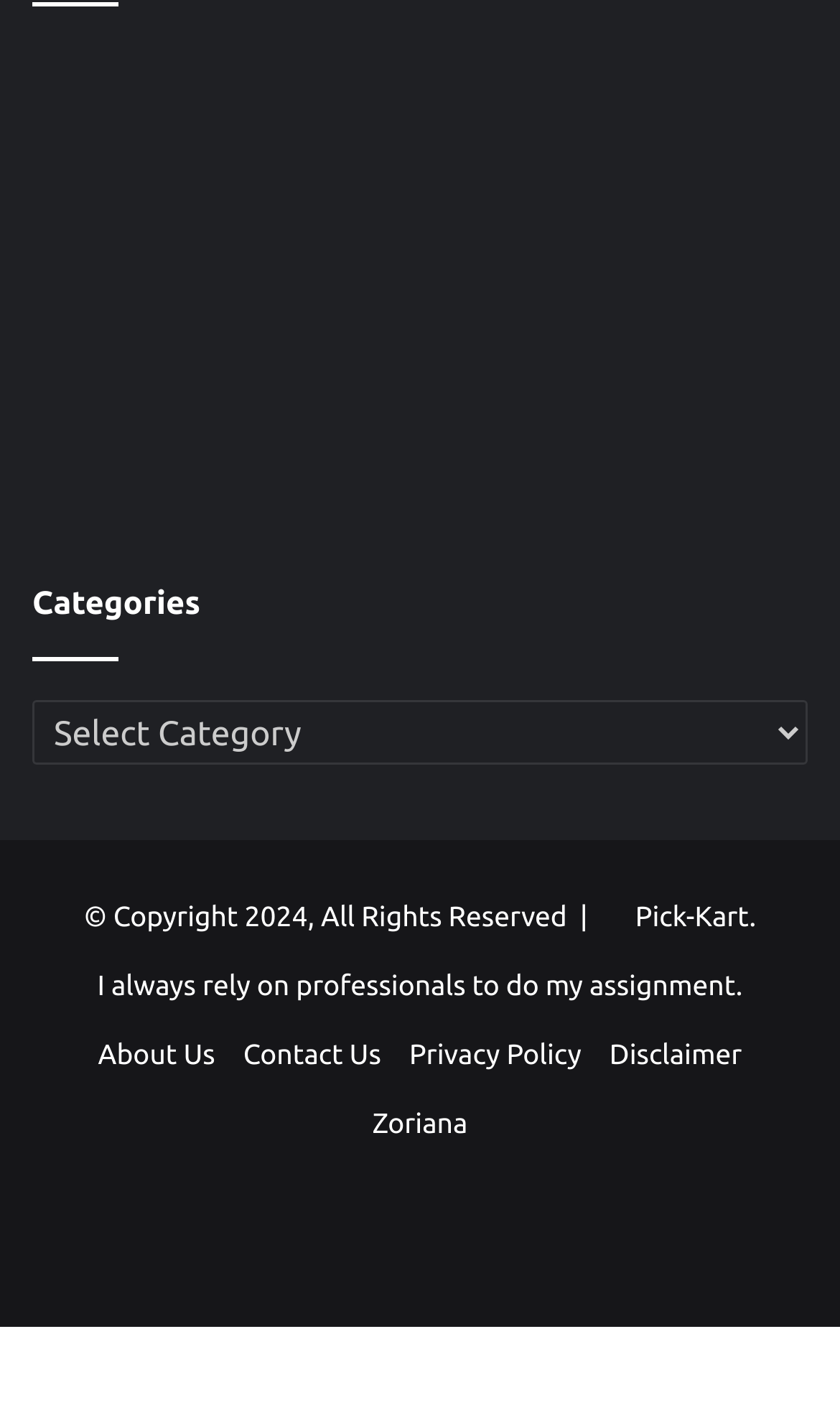Please mark the bounding box coordinates of the area that should be clicked to carry out the instruction: "Click on Live Casino On Winmatch".

[0.038, 0.031, 0.332, 0.13]